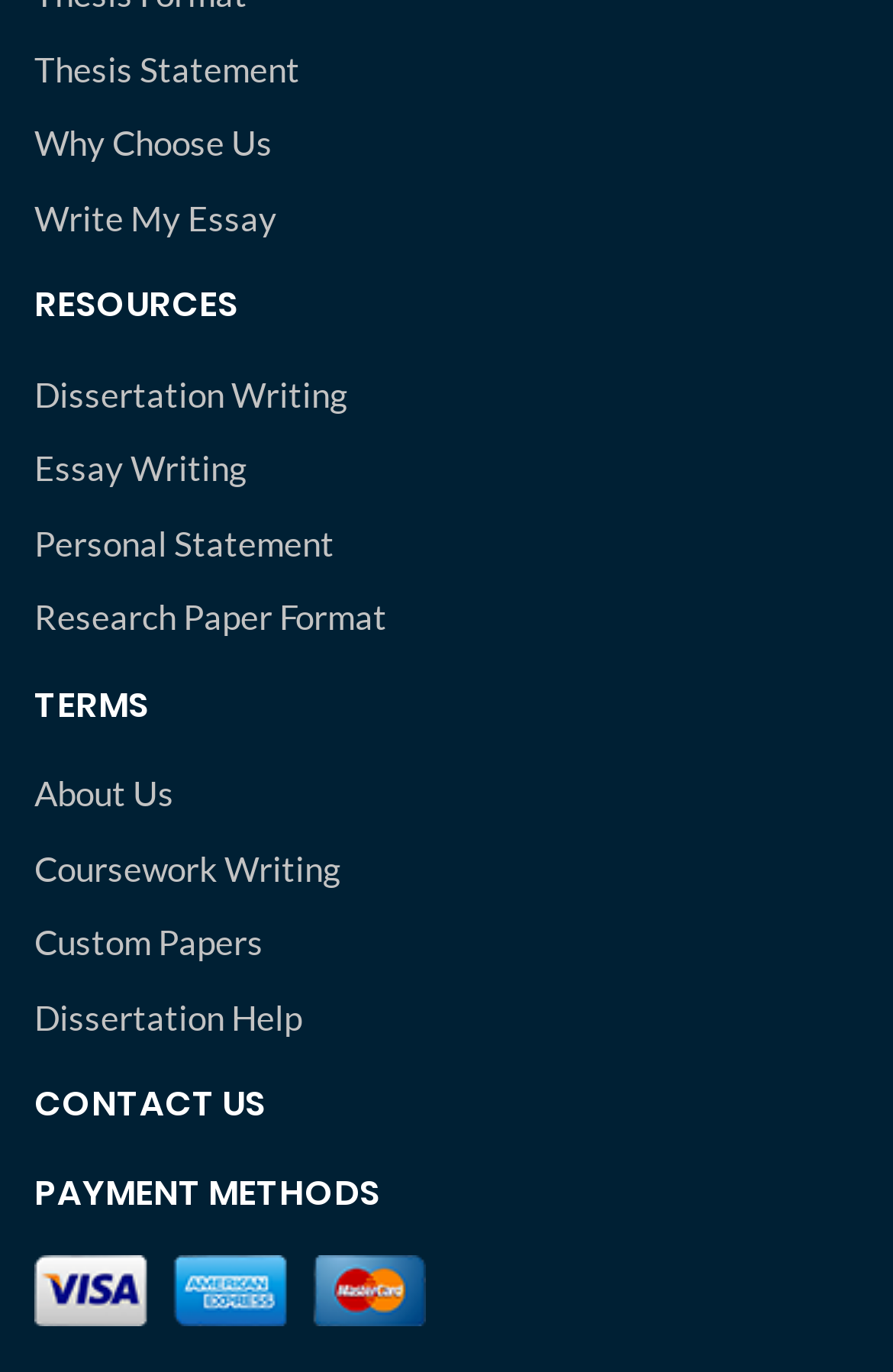Please answer the following query using a single word or phrase: 
What is the relationship between the 'TERMS' section and the website's services?

Defines terms of service